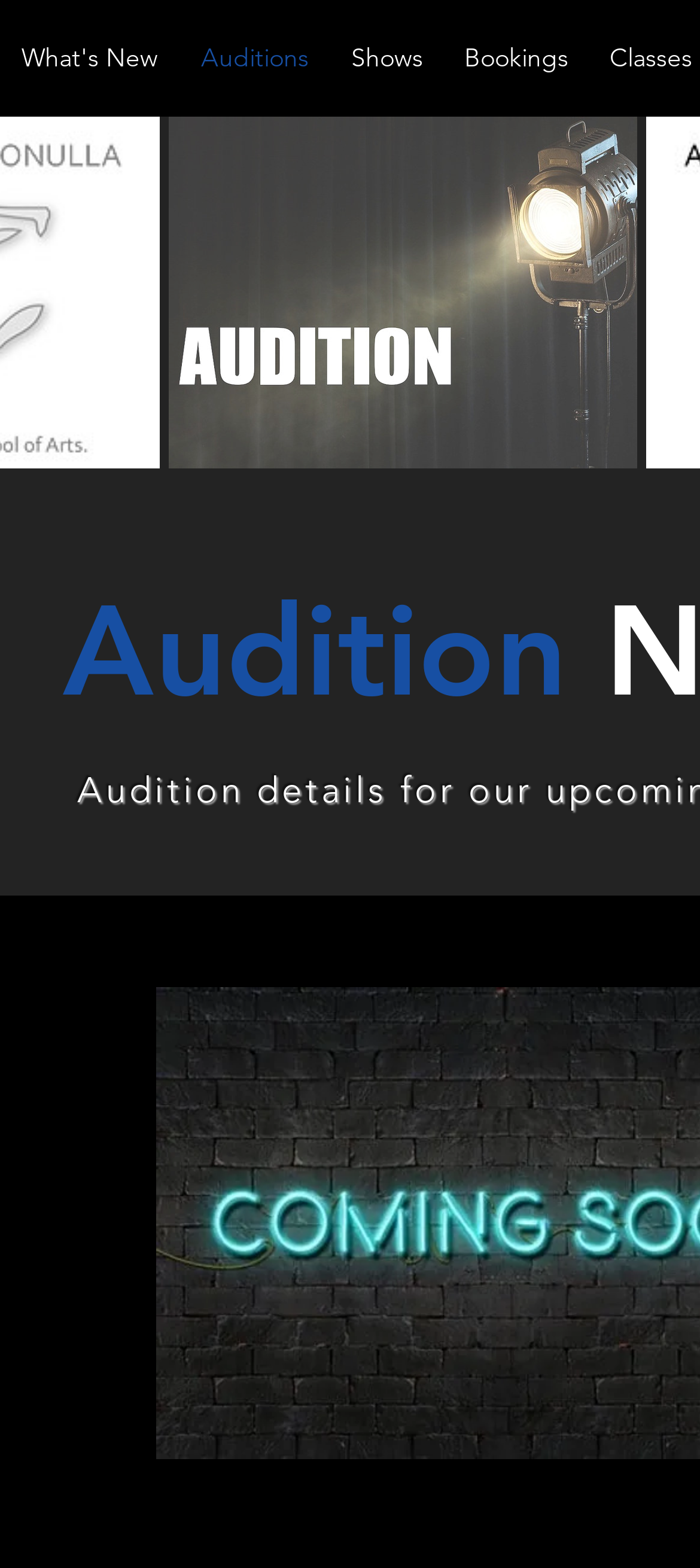Given the element description What's New, predict the bounding box coordinates for the UI element in the webpage screenshot. The format should be (top-left x, top-left y, bottom-right x, bottom-right y), and the values should be between 0 and 1.

[0.0, 0.021, 0.256, 0.054]